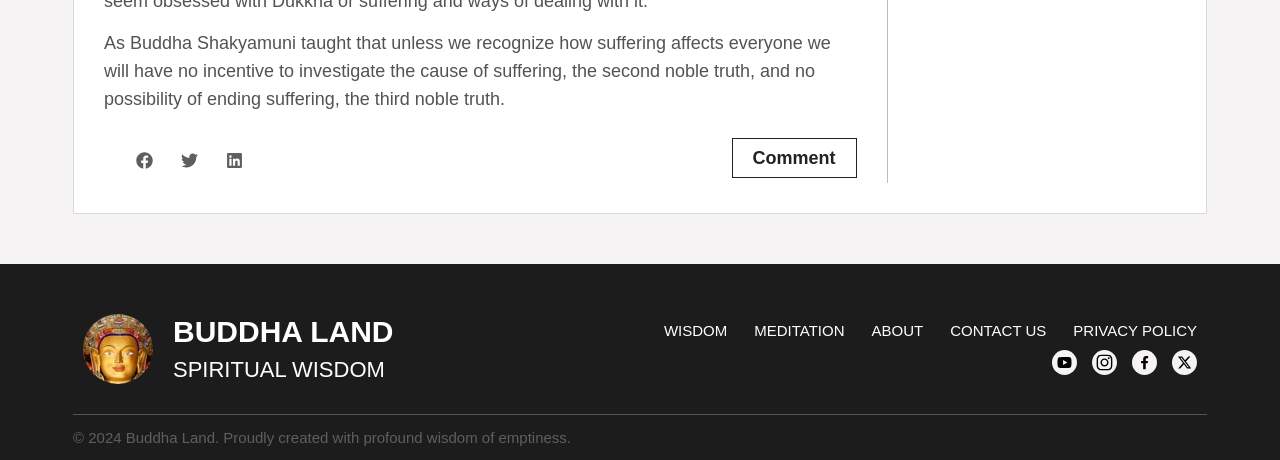What is the name of the website?
Using the screenshot, give a one-word or short phrase answer.

Buddha Land